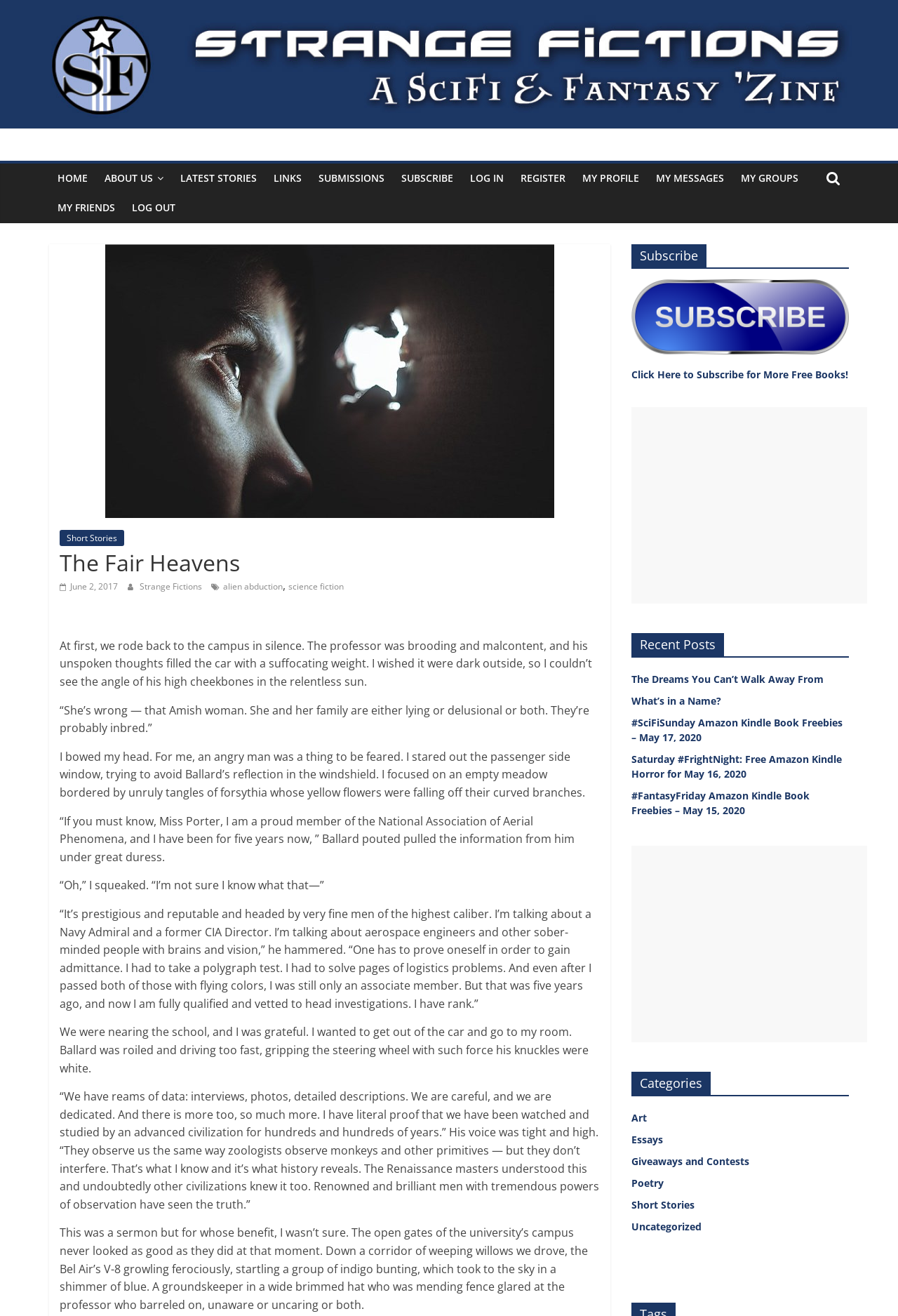What is the name of the organization the professor is a part of?
Please respond to the question with a detailed and informative answer.

The professor mentions that he is a proud member of the National Association of Aerial Phenomena, which suggests that he is interested in UFOs or extraterrestrial life.